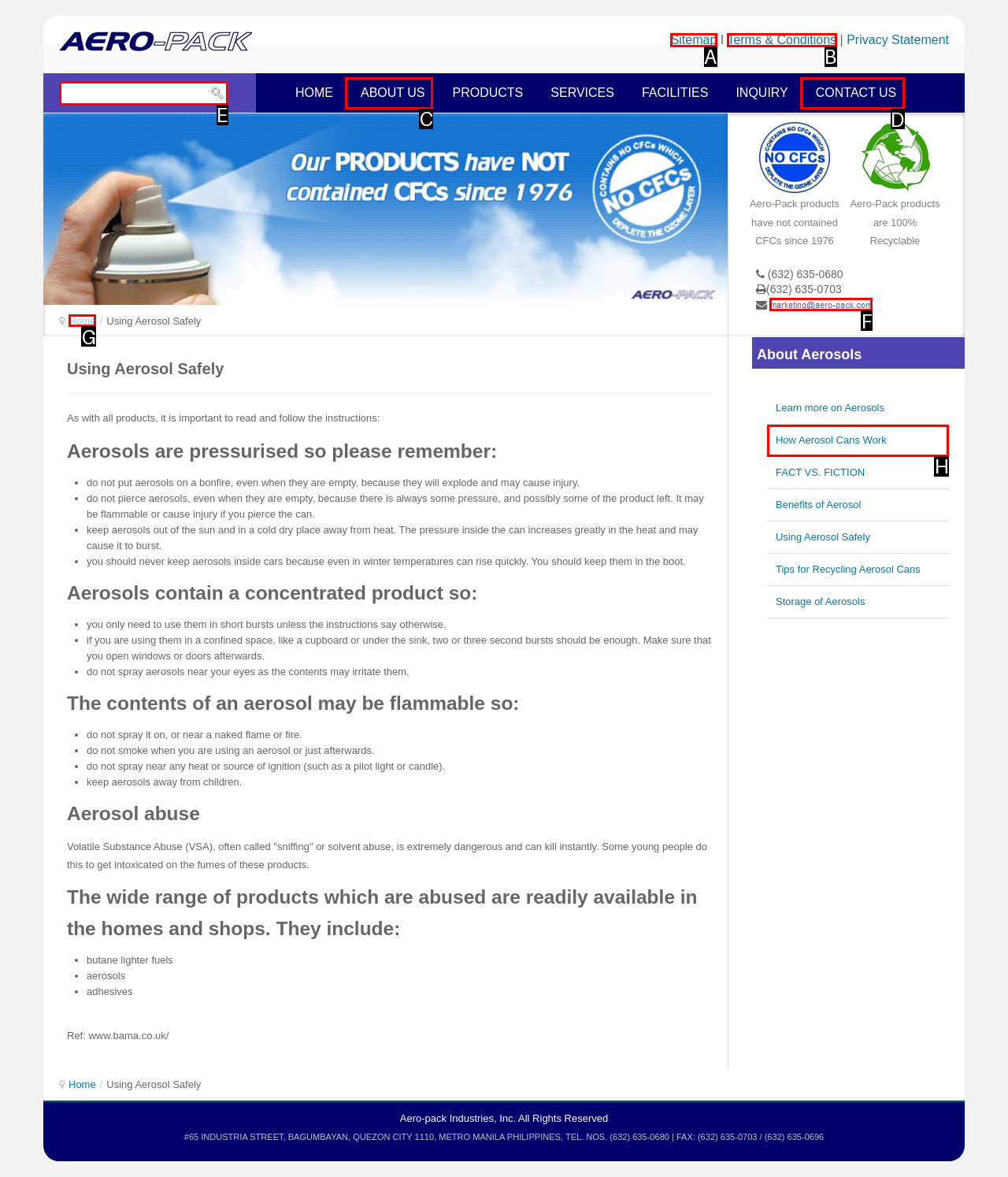Identify the letter of the UI element I need to click to carry out the following instruction: Contact us

D